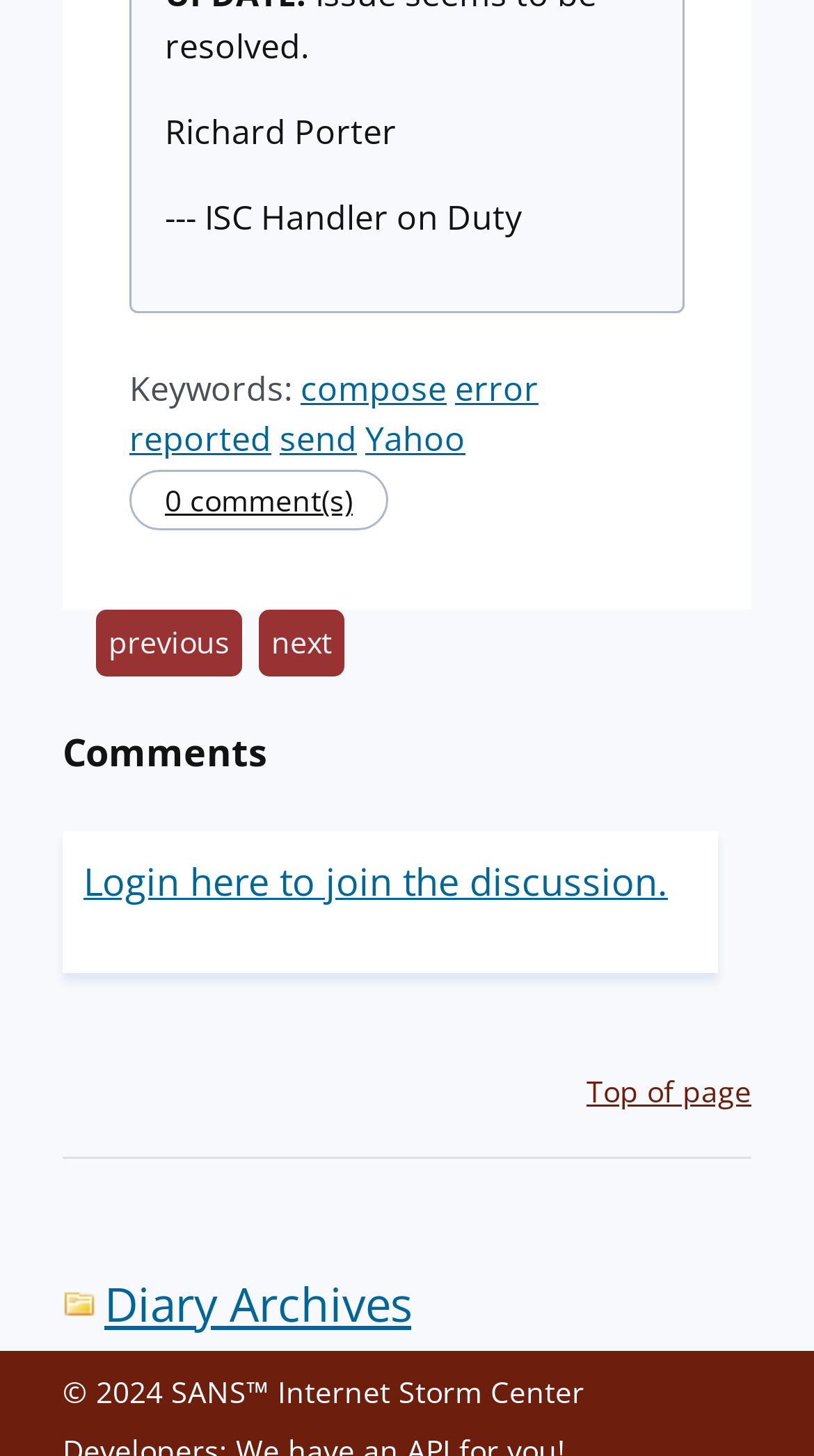What is the text of the heading above the comments section?
Give a detailed and exhaustive answer to the question.

The answer can be found by looking at the heading element with the text 'Comments', which is located above the comments section.